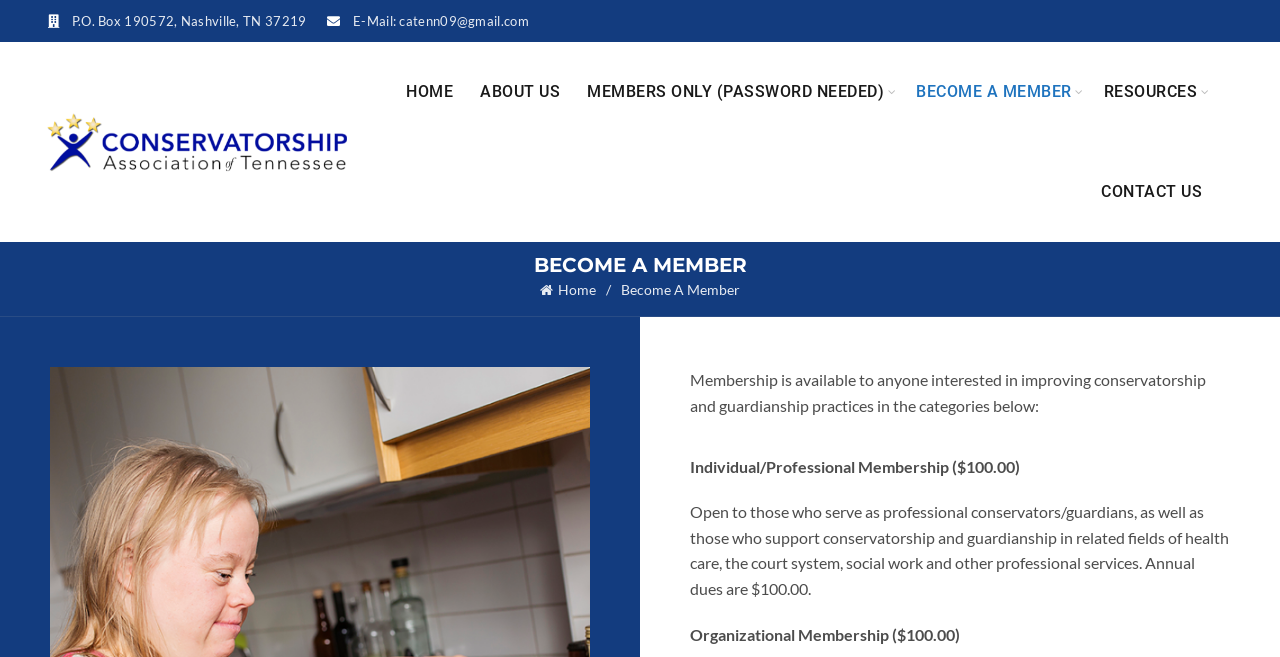Generate a thorough explanation of the webpage's elements.

The webpage is about becoming a member of CATENN, an organization focused on improving conservatorship and guardianship practices. At the top left, there is a layout table containing the organization's contact information, including a mailing address and email address. 

Below the contact information, there is a navigation menu with links to different sections of the website, including "HOME", "ABOUT US", "MEMBERS ONLY (PASSWORD NEEDED)", "BECOME A MEMBER", "RESOURCES", and "CONTACT US". The "BECOME A MEMBER" link is highlighted, indicating that it is the current page.

On the left side of the page, there is a logo of CATENN, which is an image linked to the organization's homepage. 

The main content of the page is headed by a title "BECOME A MEMBER" and explains the membership options available. There are two types of membership: Individual/Professional Membership and Organizational Membership, both with an annual fee of $100.00. The page provides a brief description of each type of membership, including the eligibility criteria and benefits.